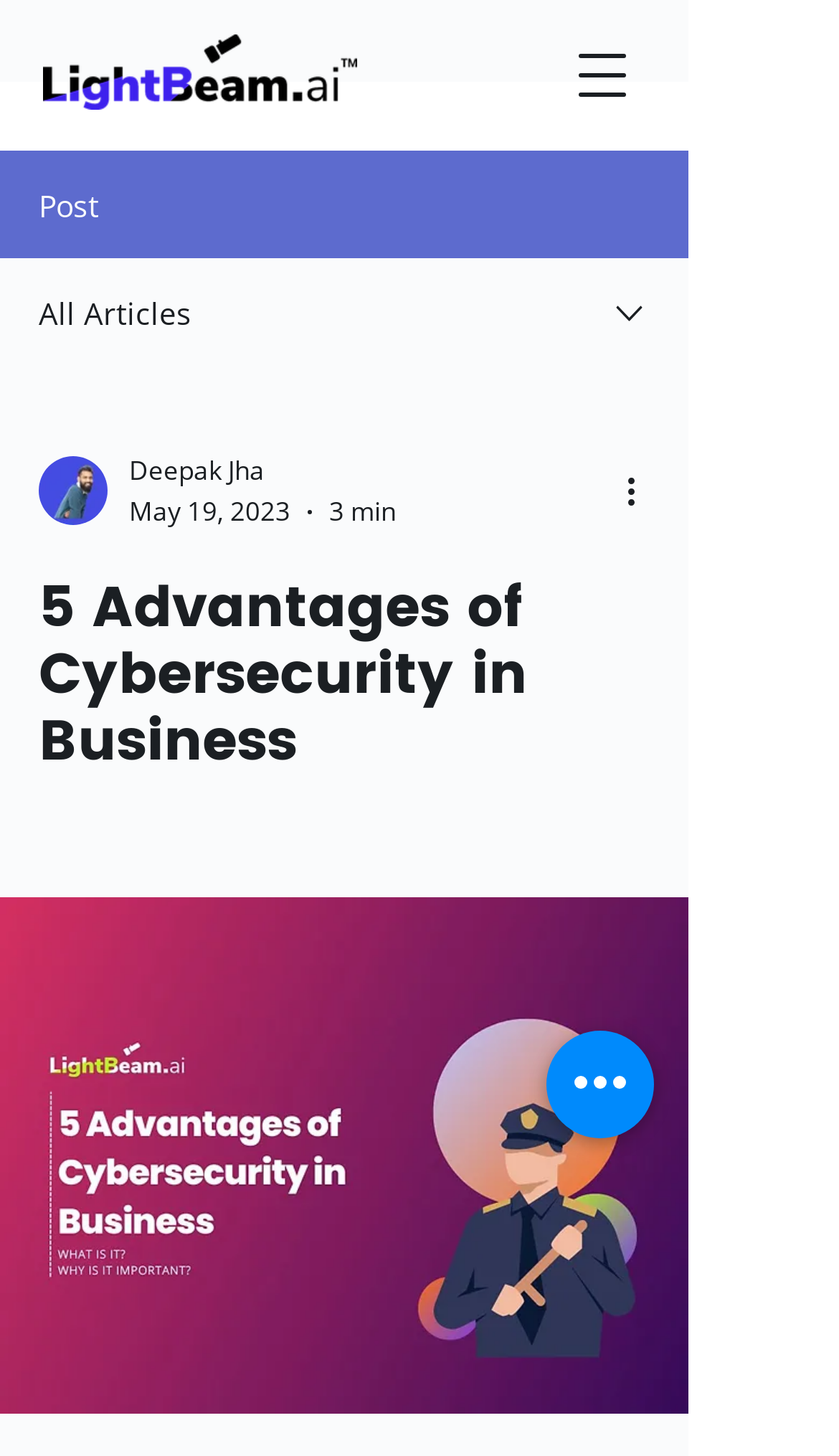Please reply to the following question with a single word or a short phrase:
What is the purpose of the button at the top right corner?

Open navigation menu